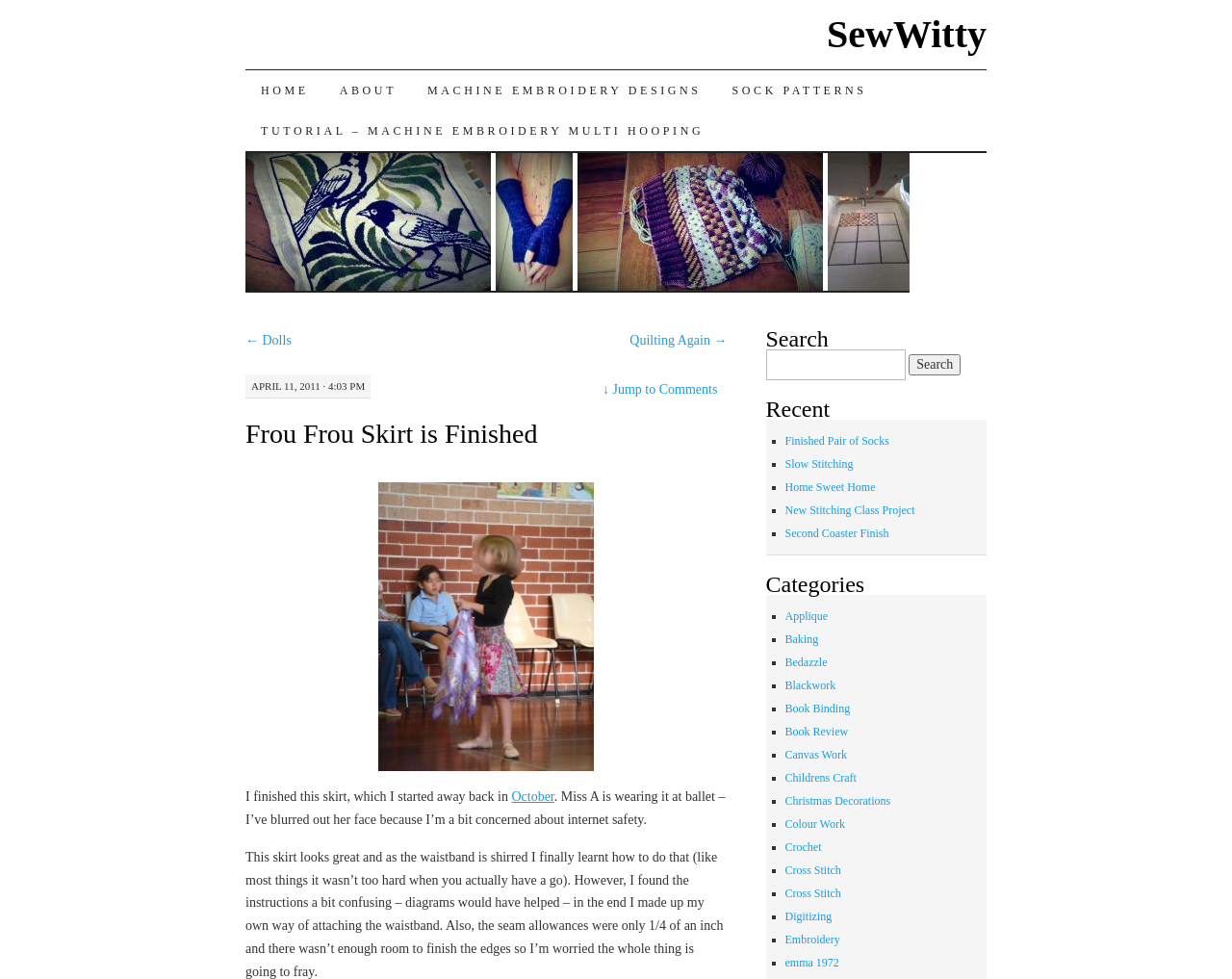Determine the bounding box coordinates for the UI element described. Format the coordinates as (top-left x, top-left y, bottom-right x, bottom-right y) and ensure all values are between 0 and 1. Element description: Frou Frou Skirt is Finished

[0.199, 0.428, 0.436, 0.459]